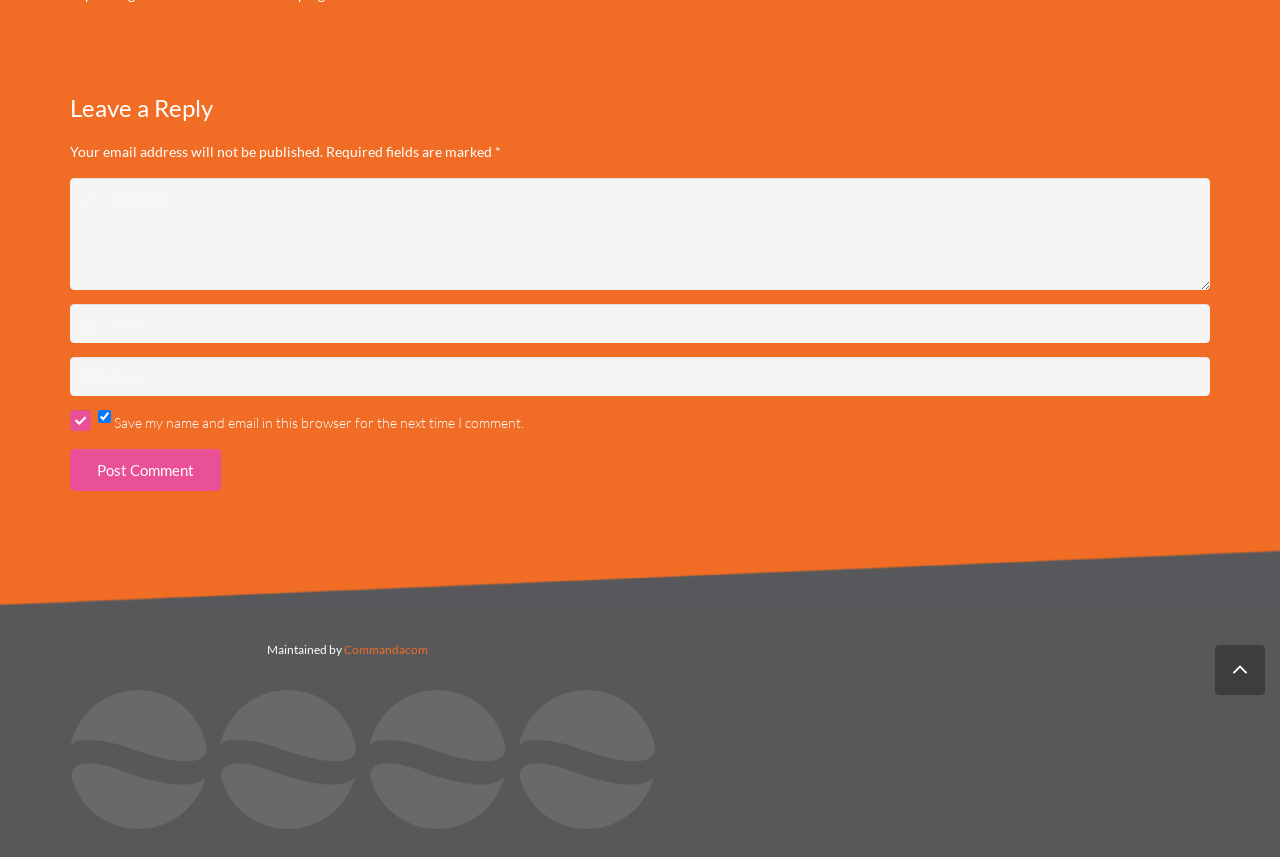Find the coordinates for the bounding box of the element with this description: "parent_node: HOME title="Back to top"".

[0.949, 0.753, 0.988, 0.811]